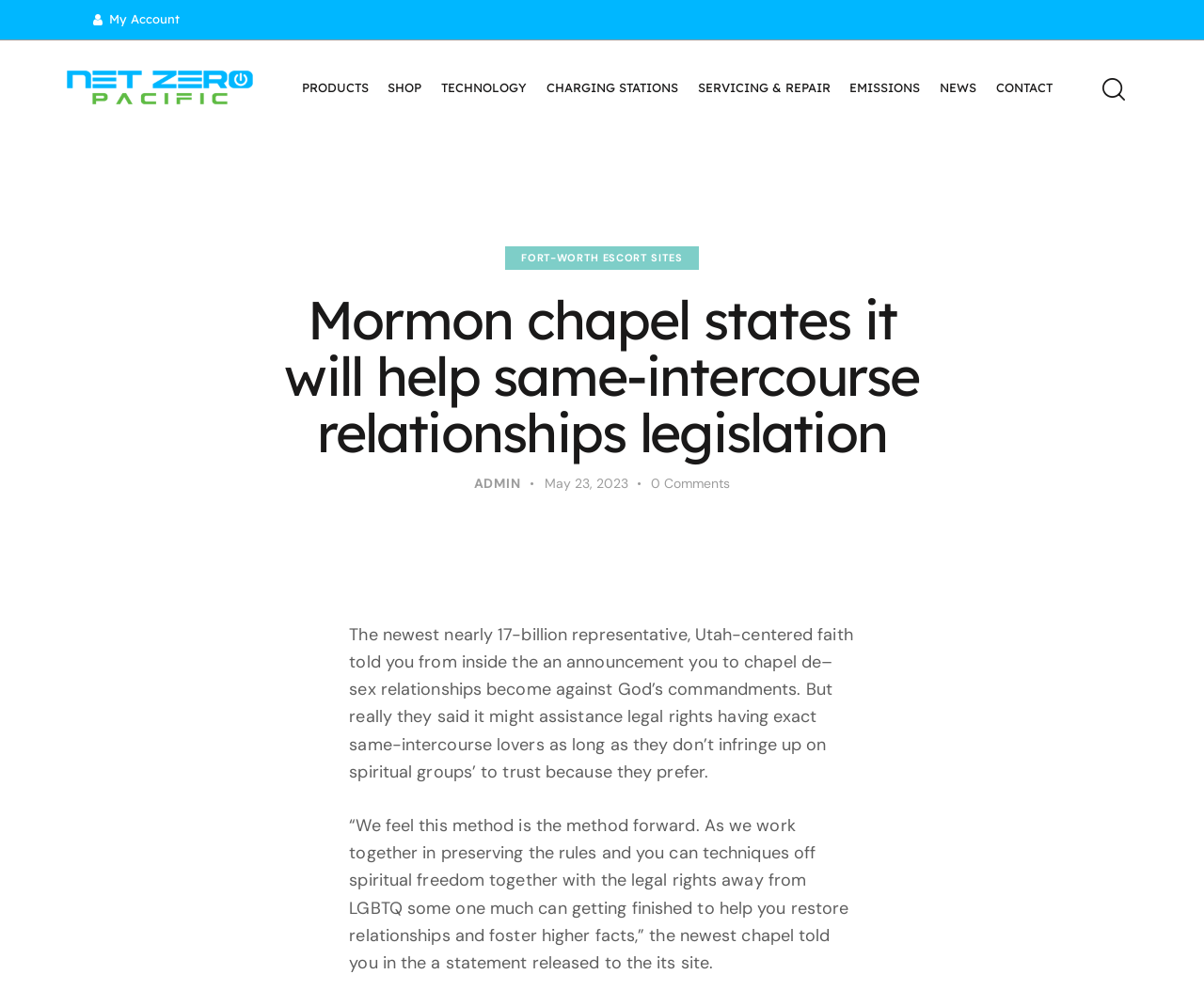What is the name of the website? Examine the screenshot and reply using just one word or a brief phrase.

Net-Zero Pacific